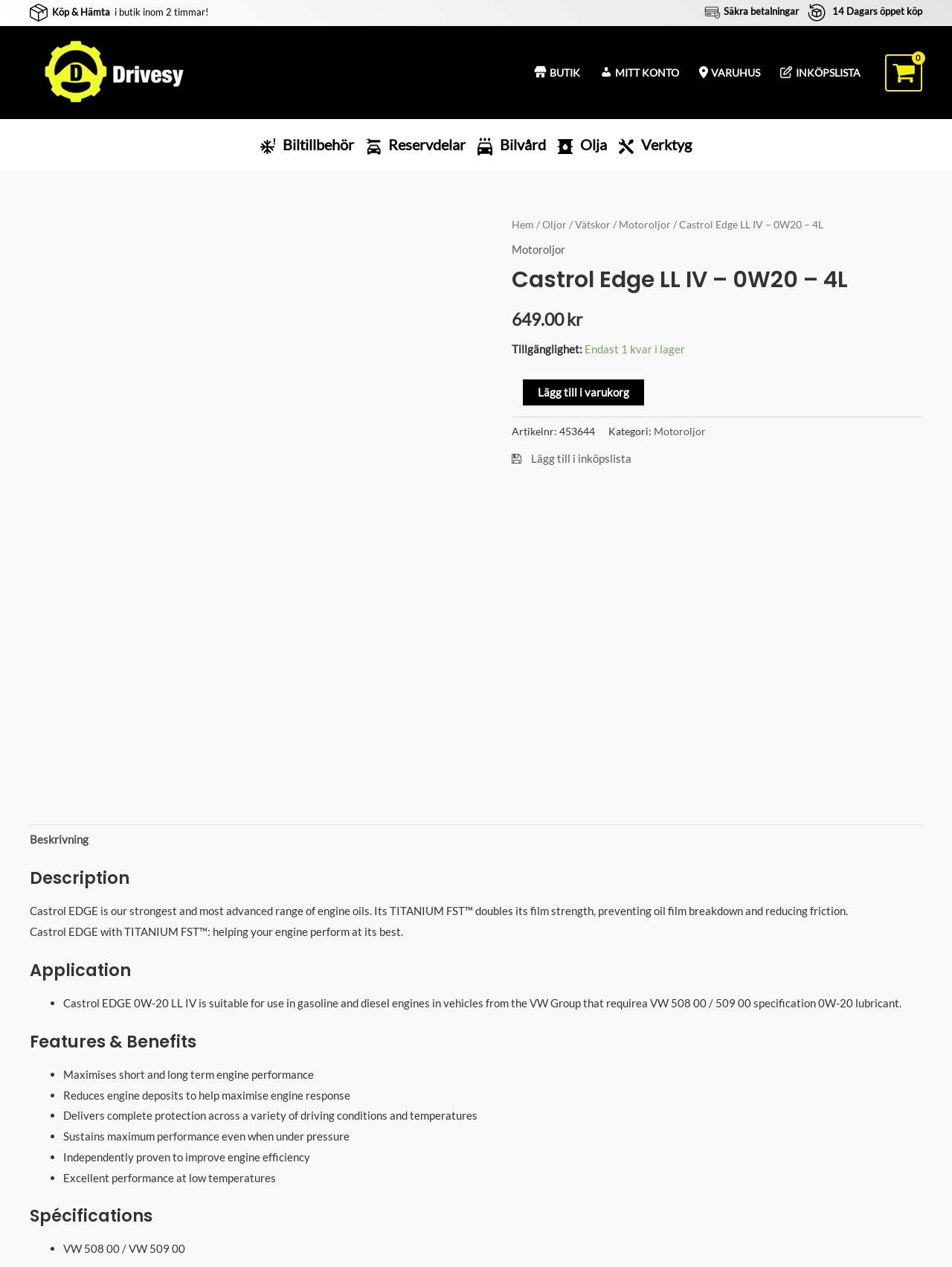Pinpoint the bounding box coordinates of the clickable element needed to complete the instruction: "Click on the 'Motoroljor' link". The coordinates should be provided as four float numbers between 0 and 1: [left, top, right, bottom].

[0.687, 0.336, 0.741, 0.345]